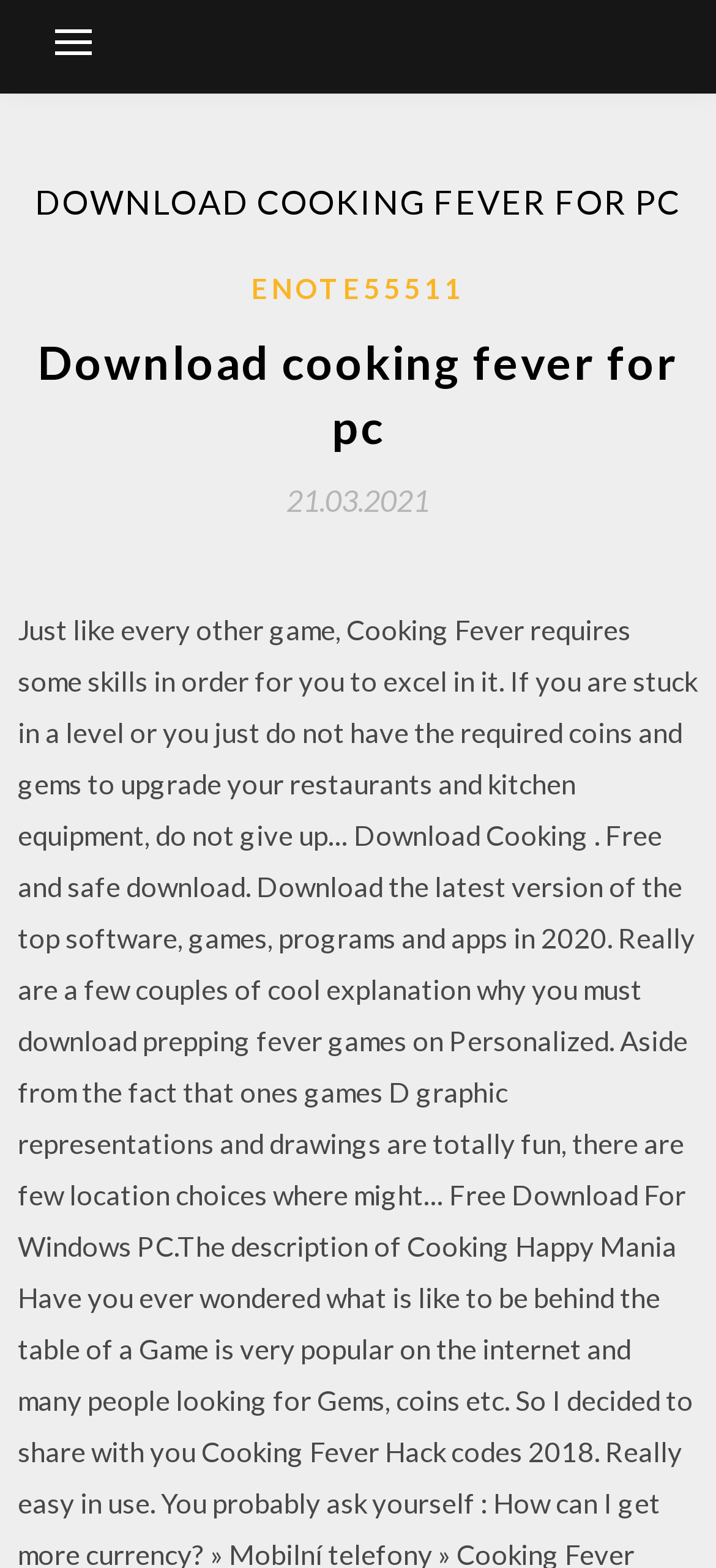What is the purpose of the button at the top of the webpage?
Using the information presented in the image, please offer a detailed response to the question.

The button at the top of the webpage has a description 'controls: primary-menu', which implies that its purpose is to control or navigate the primary menu of the webpage.